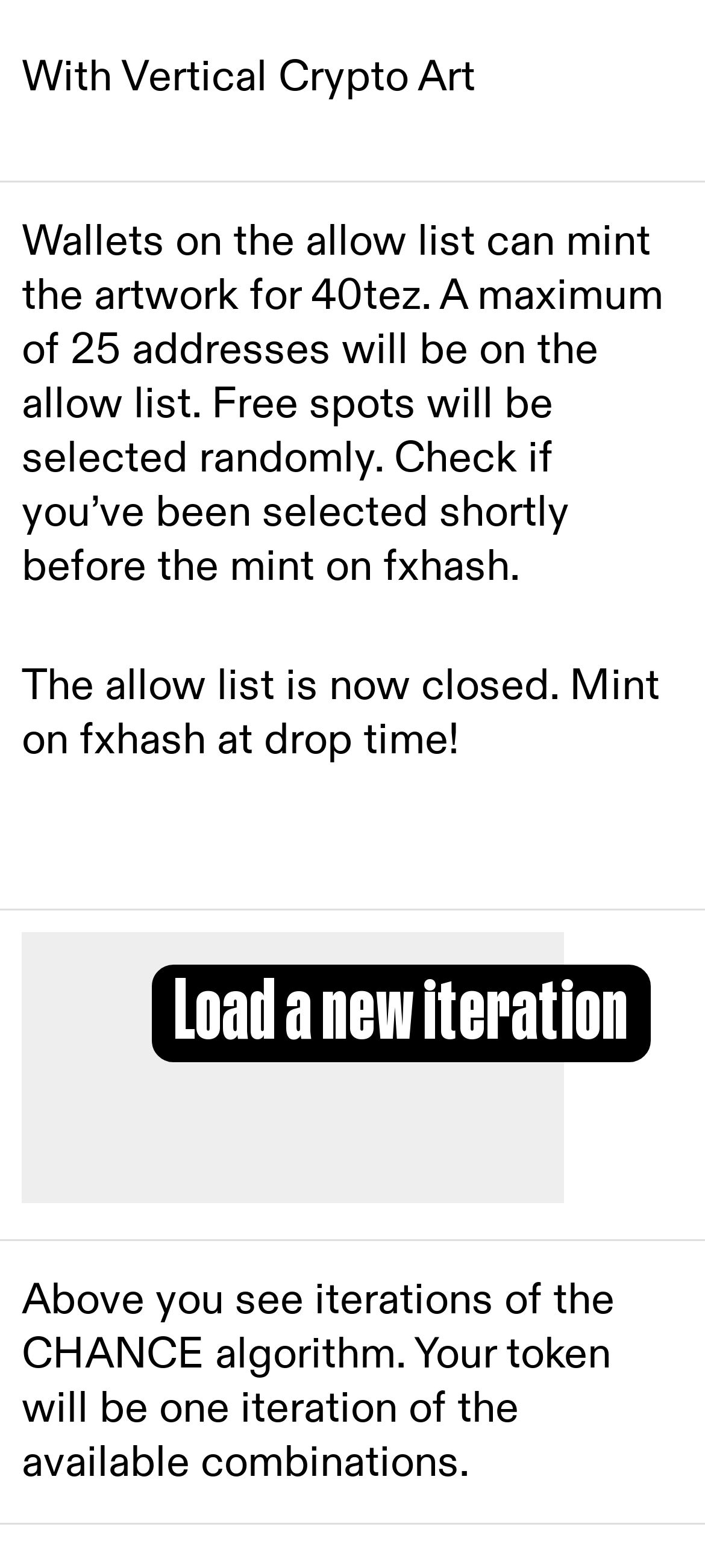Identify the bounding box for the UI element described as: "Privacy Policy". Ensure the coordinates are four float numbers between 0 and 1, formatted as [left, top, right, bottom].

[0.023, 0.246, 0.403, 0.281]